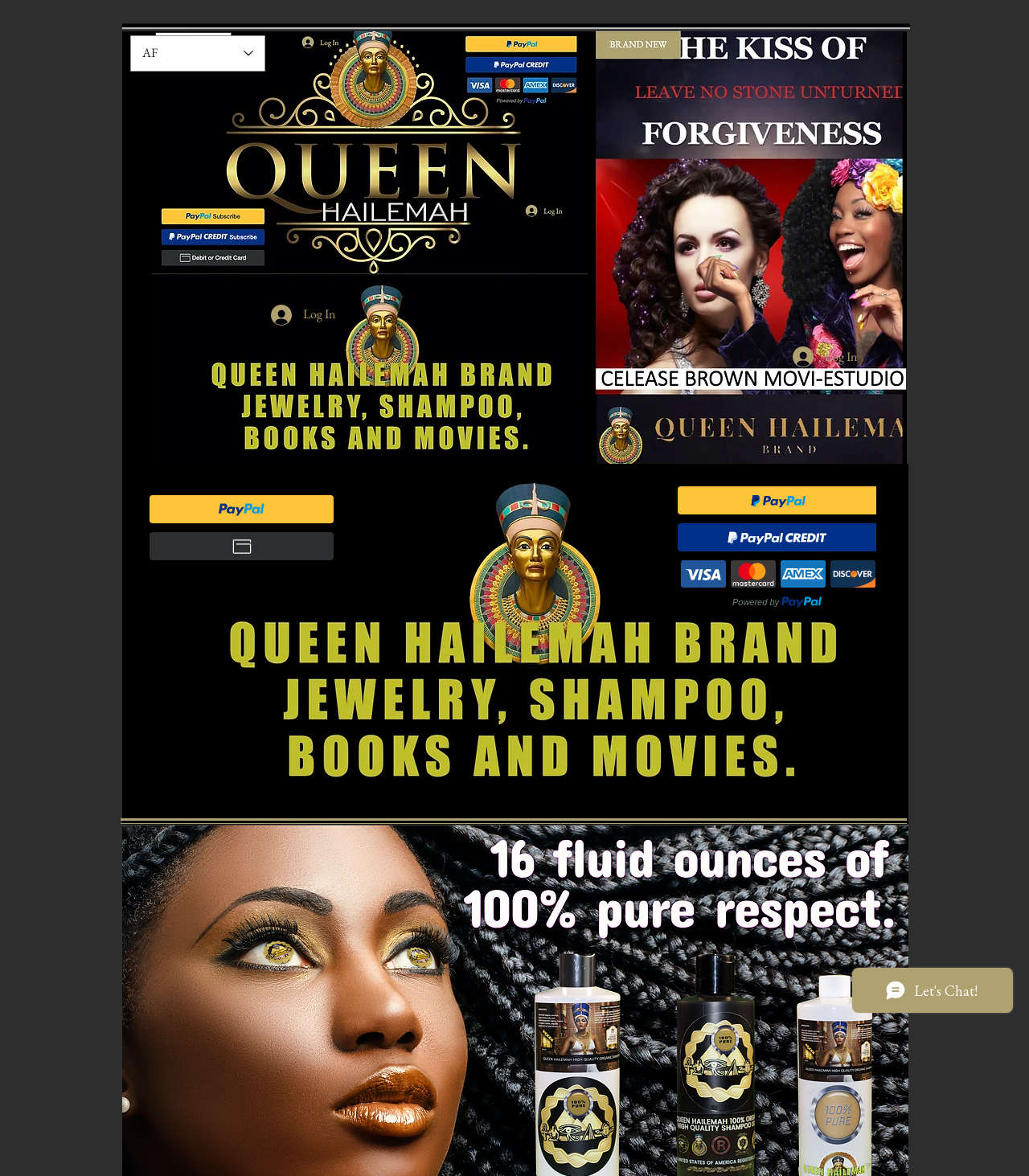How many buttons are there on the page?
Please provide a single word or phrase based on the screenshot.

3